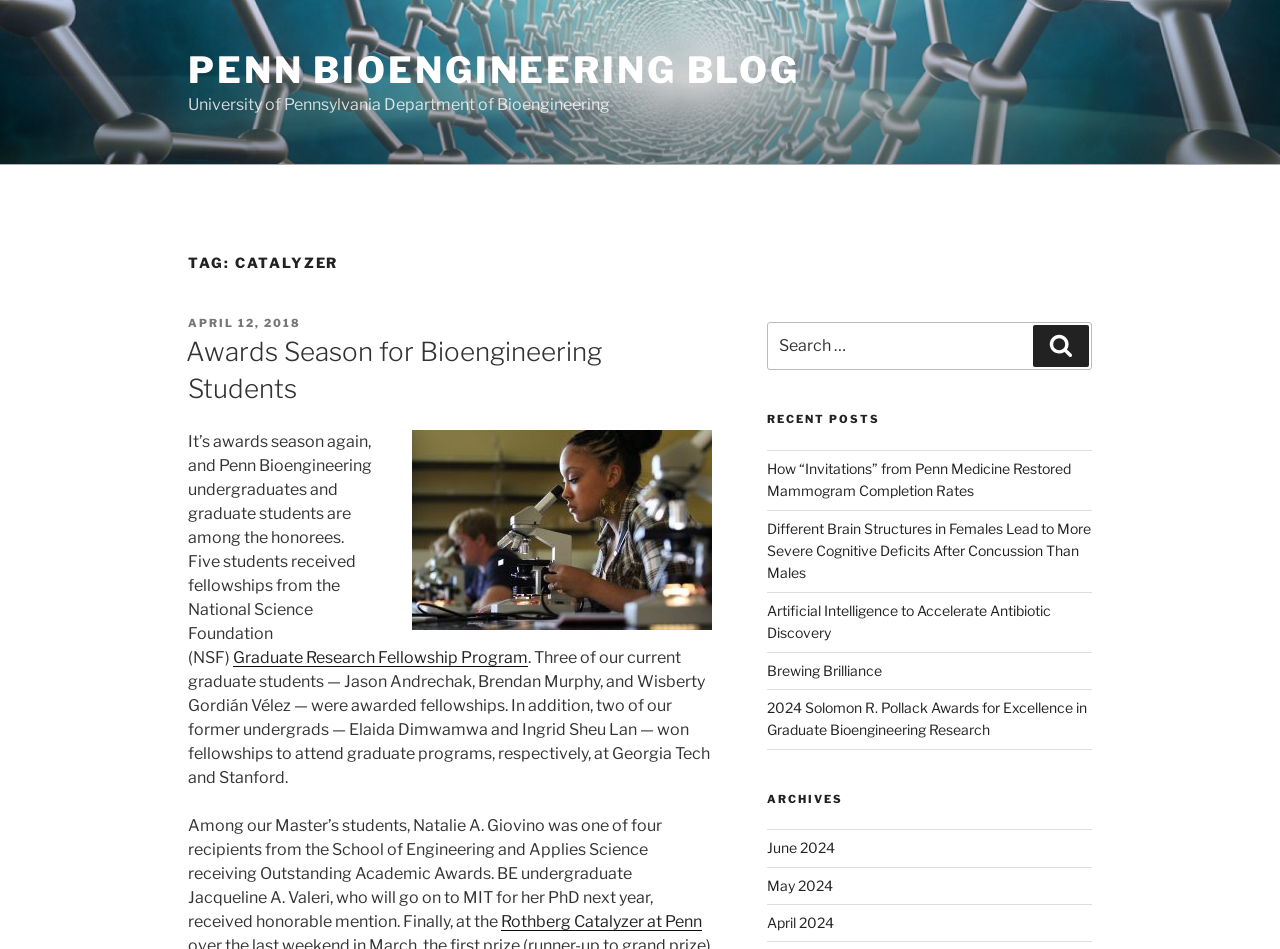How many links are present in the 'Recent Posts' section?
Using the image provided, answer with just one word or phrase.

5